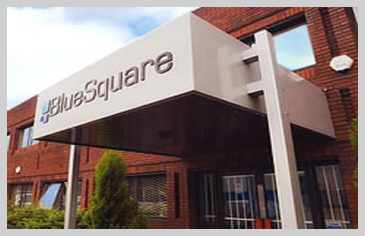Give a detailed explanation of what is happening in the image.

The image features the entrance of a modern data center facility prominently displaying the "BlueSquare" logo. The structure is characterized by a sleek, contemporary design, with a covered canopy and large glass windows that allow for natural light. Lush greenery is visible in the foreground, adding a touch of nature to the industrial setting. The building appears well-maintained and architecturally appealing, indicating a high level of professionalism and security, likely catering to businesses requiring reliable internet presence and data management solutions. This facility is situated in proximity to major urban areas, positioning it as an advantageous choice for clients seeking high-speed connectivity and top-tier security for their online operations.